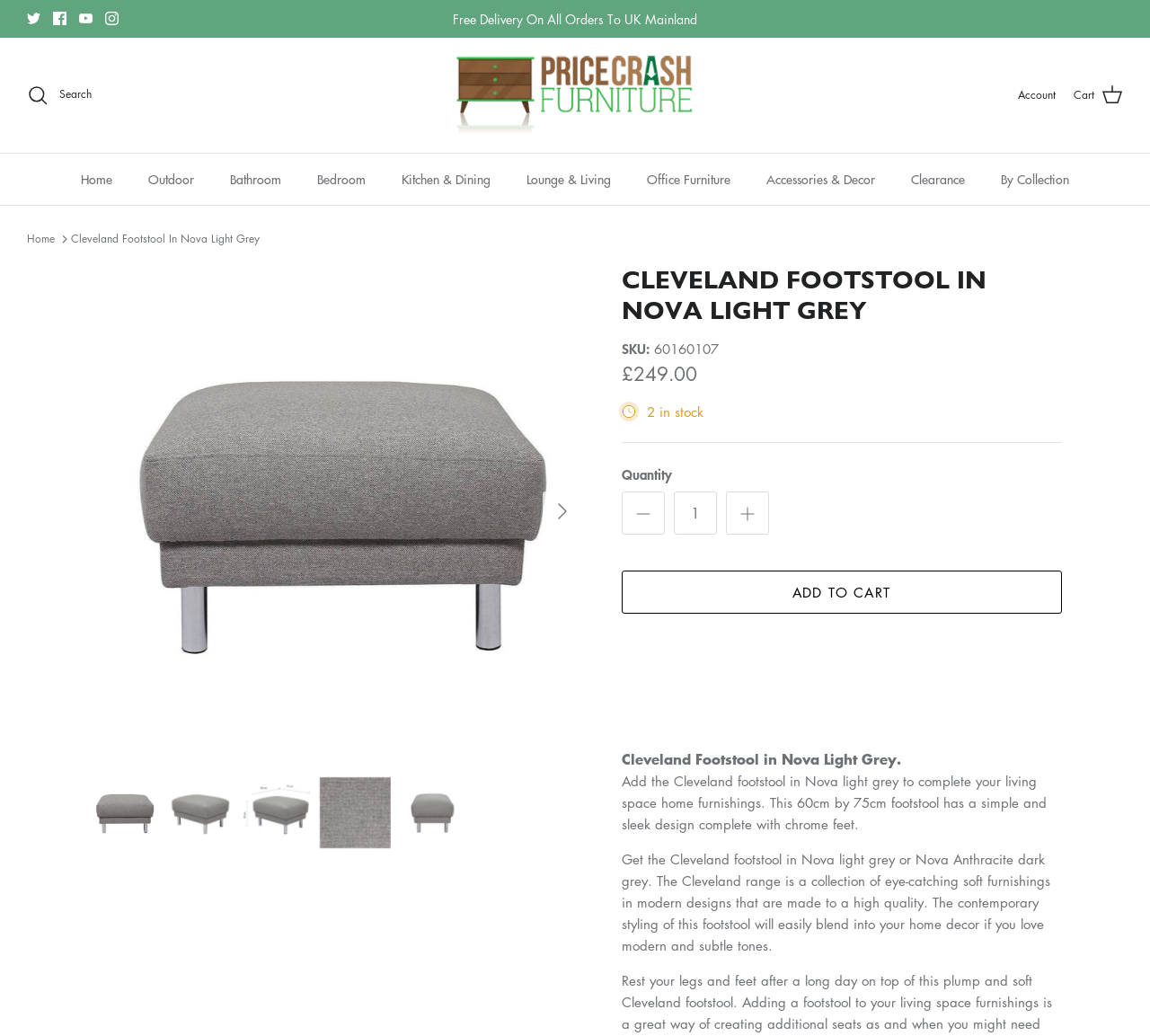Using the element description By Collection, predict the bounding box coordinates for the UI element. Provide the coordinates in (top-left x, top-left y, bottom-right x, bottom-right y) format with values ranging from 0 to 1.

[0.856, 0.148, 0.944, 0.197]